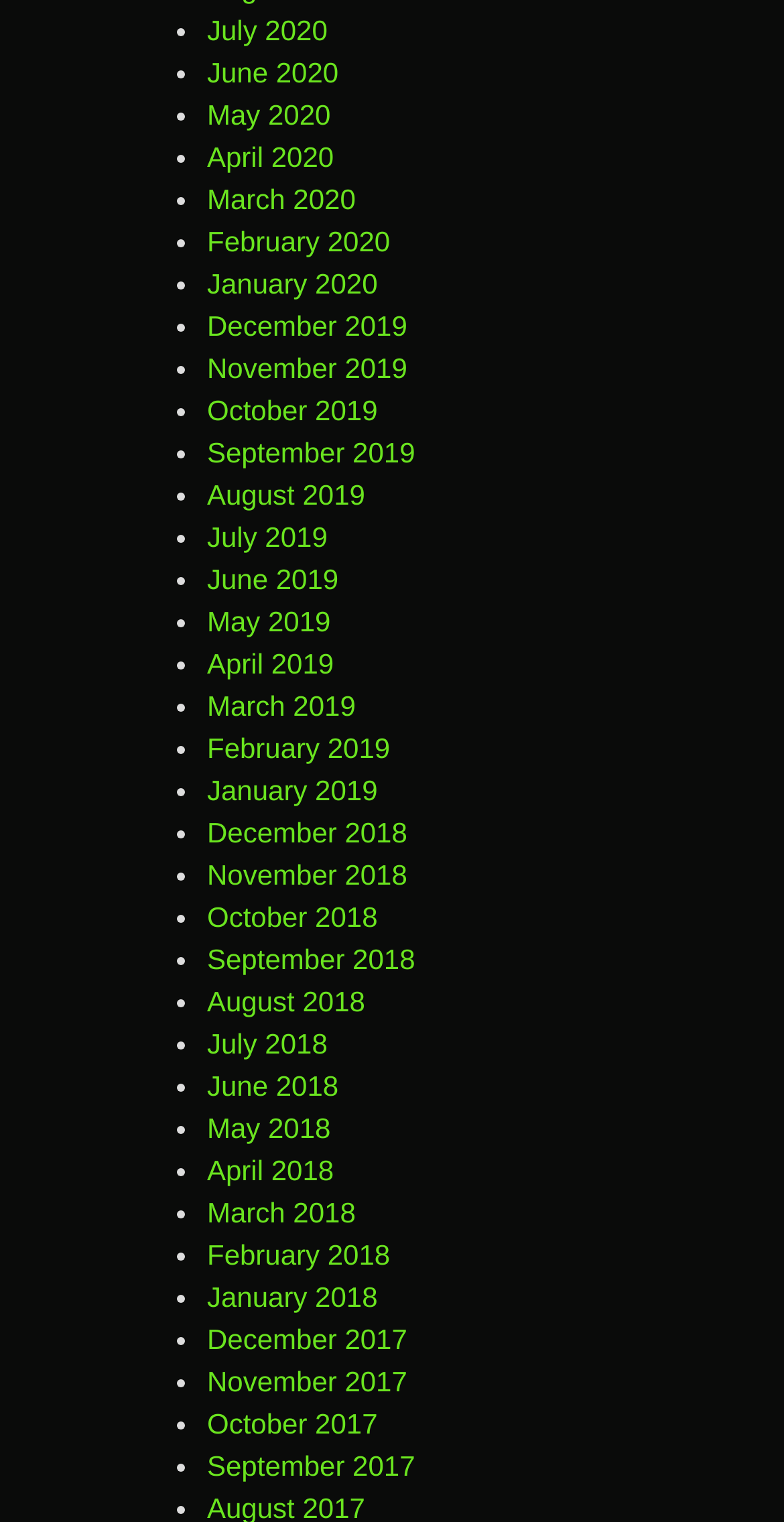Determine the bounding box coordinates for the area you should click to complete the following instruction: "View April 2020".

[0.264, 0.093, 0.426, 0.114]